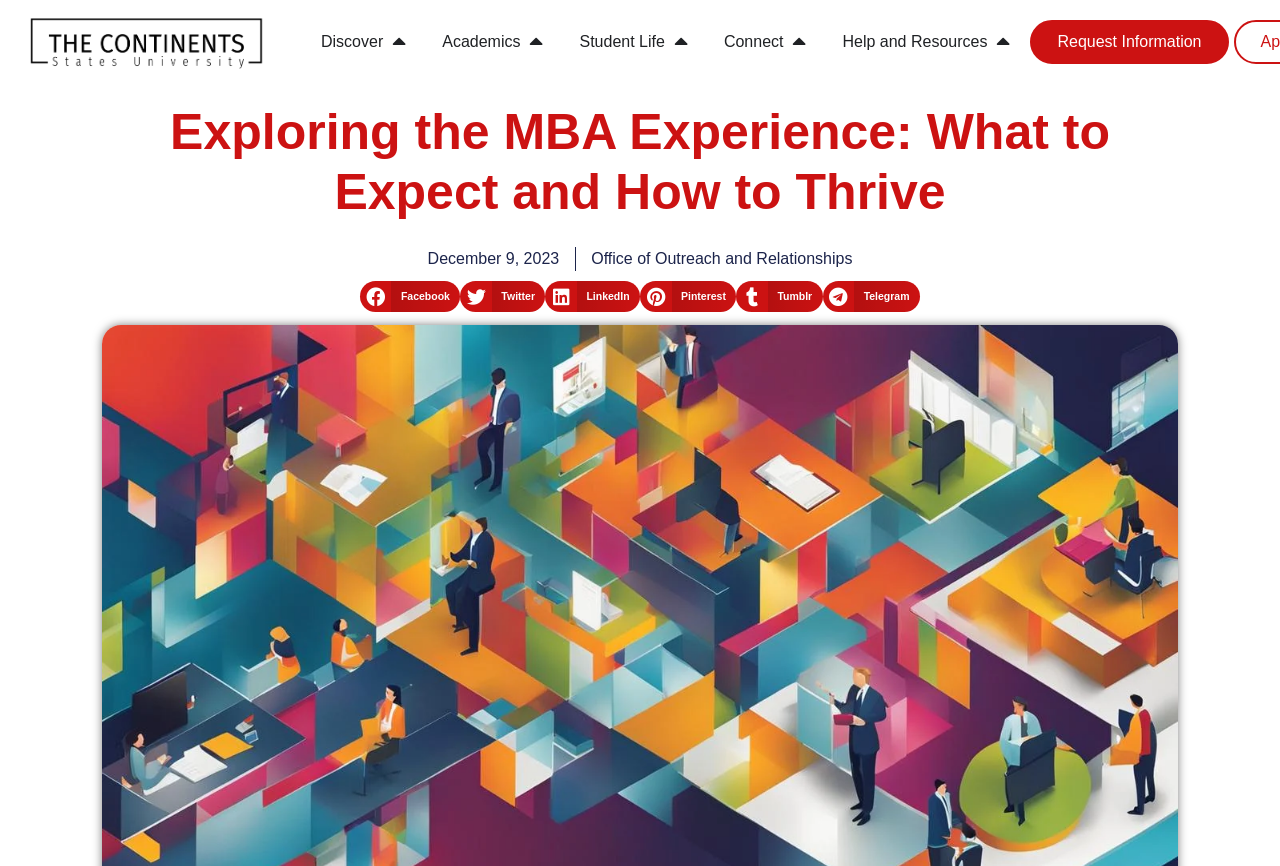Please determine the bounding box coordinates of the element to click on in order to accomplish the following task: "Click on the 'Request Information' link". Ensure the coordinates are four float numbers ranging from 0 to 1, i.e., [left, top, right, bottom].

[0.826, 0.035, 0.939, 0.062]